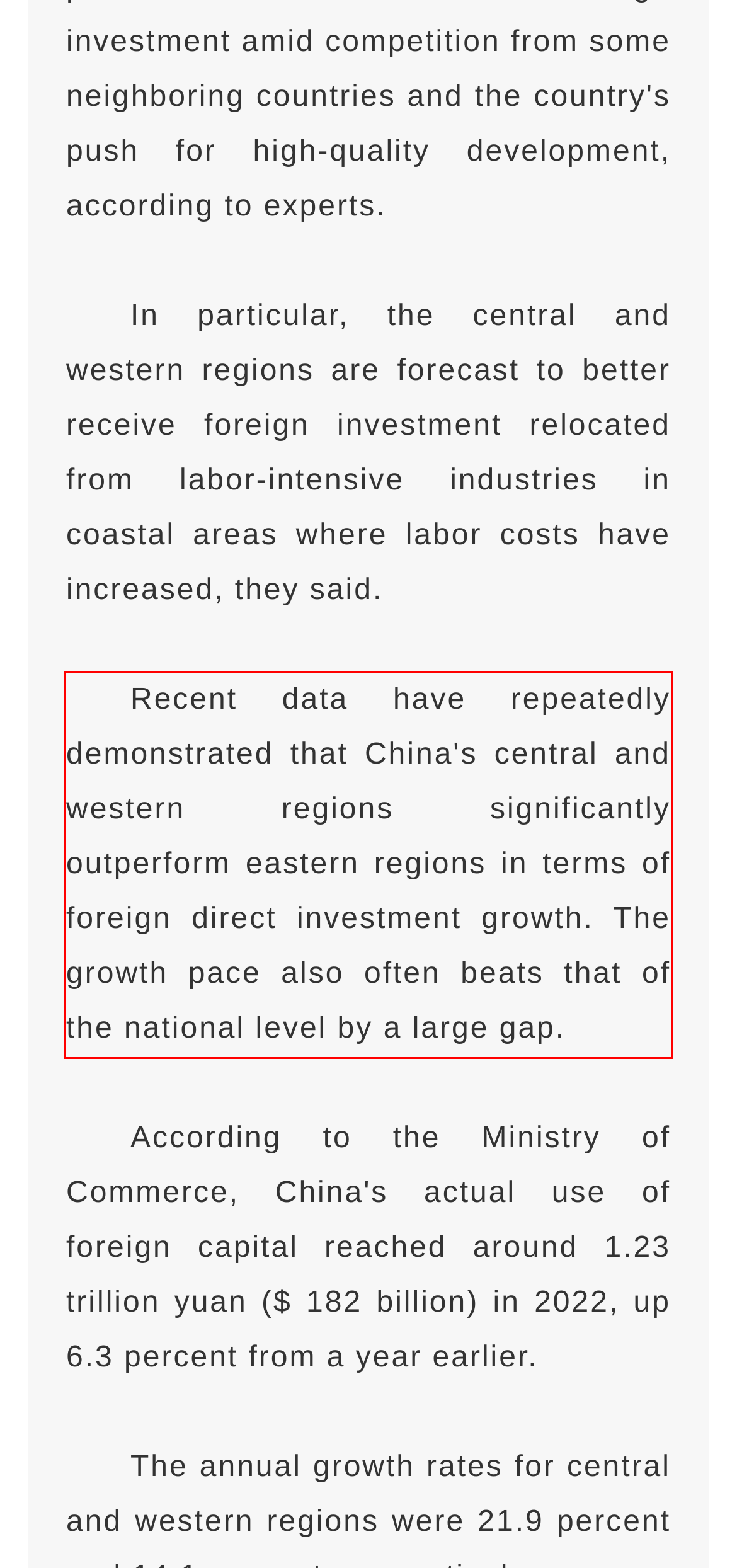Please take the screenshot of the webpage, find the red bounding box, and generate the text content that is within this red bounding box.

Recent data have repeatedly demonstrated that China's central and western regions significantly outperform eastern regions in terms of foreign direct investment growth. The growth pace also often beats that of the national level by a large gap.